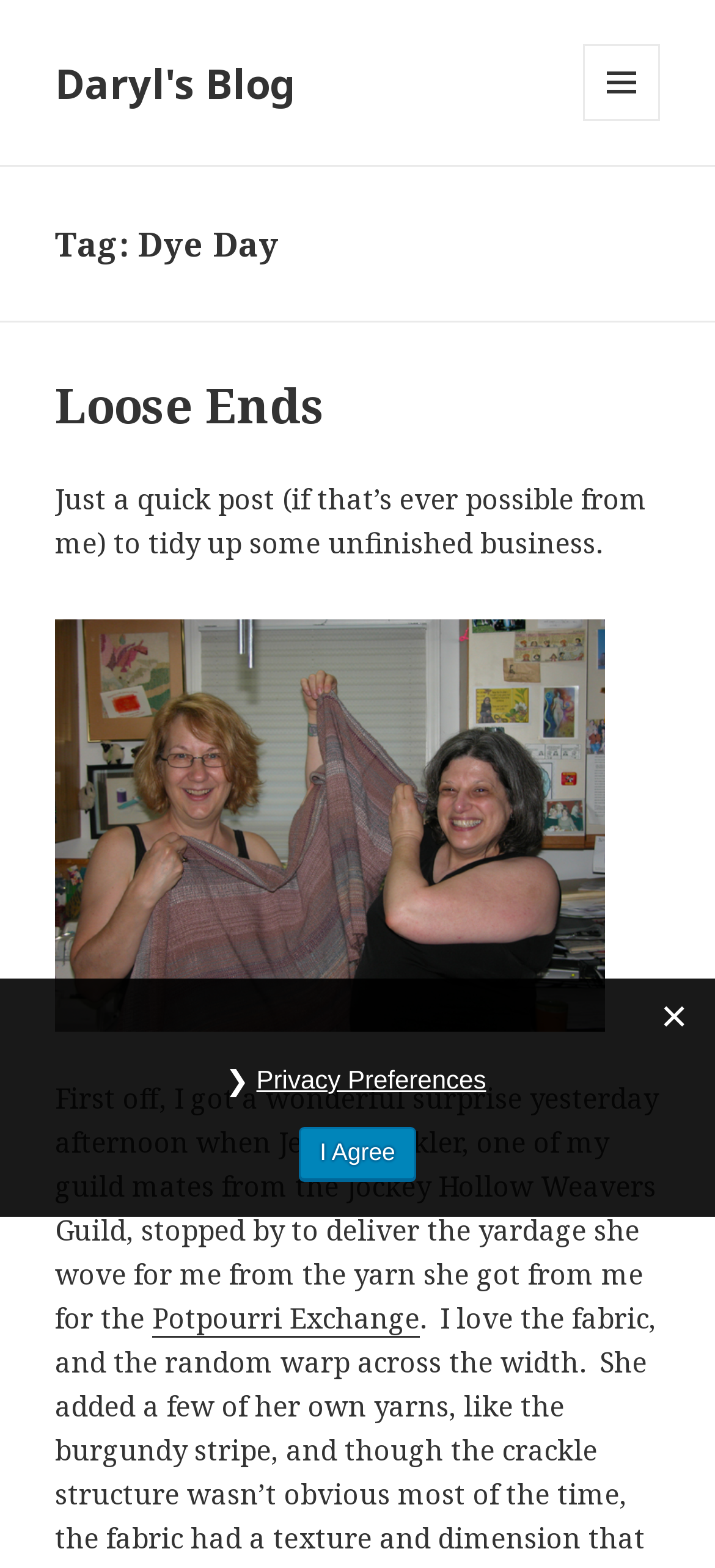What is the name of the exchange mentioned in the text?
Look at the image and respond with a one-word or short-phrase answer.

Potpourri Exchange